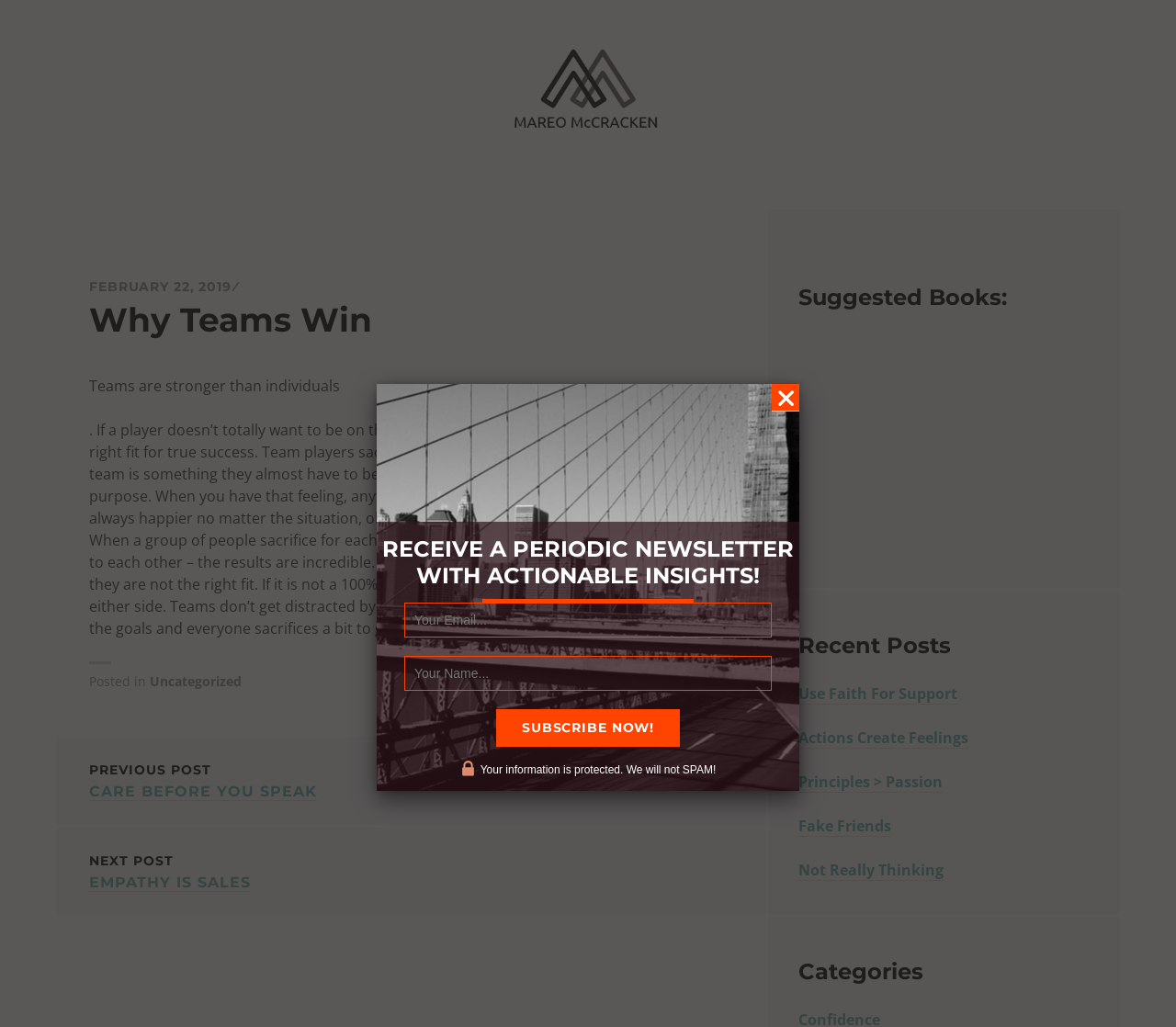Provide a brief response to the question below using one word or phrase:
What is the purpose of a team?

To sacrifice for each other